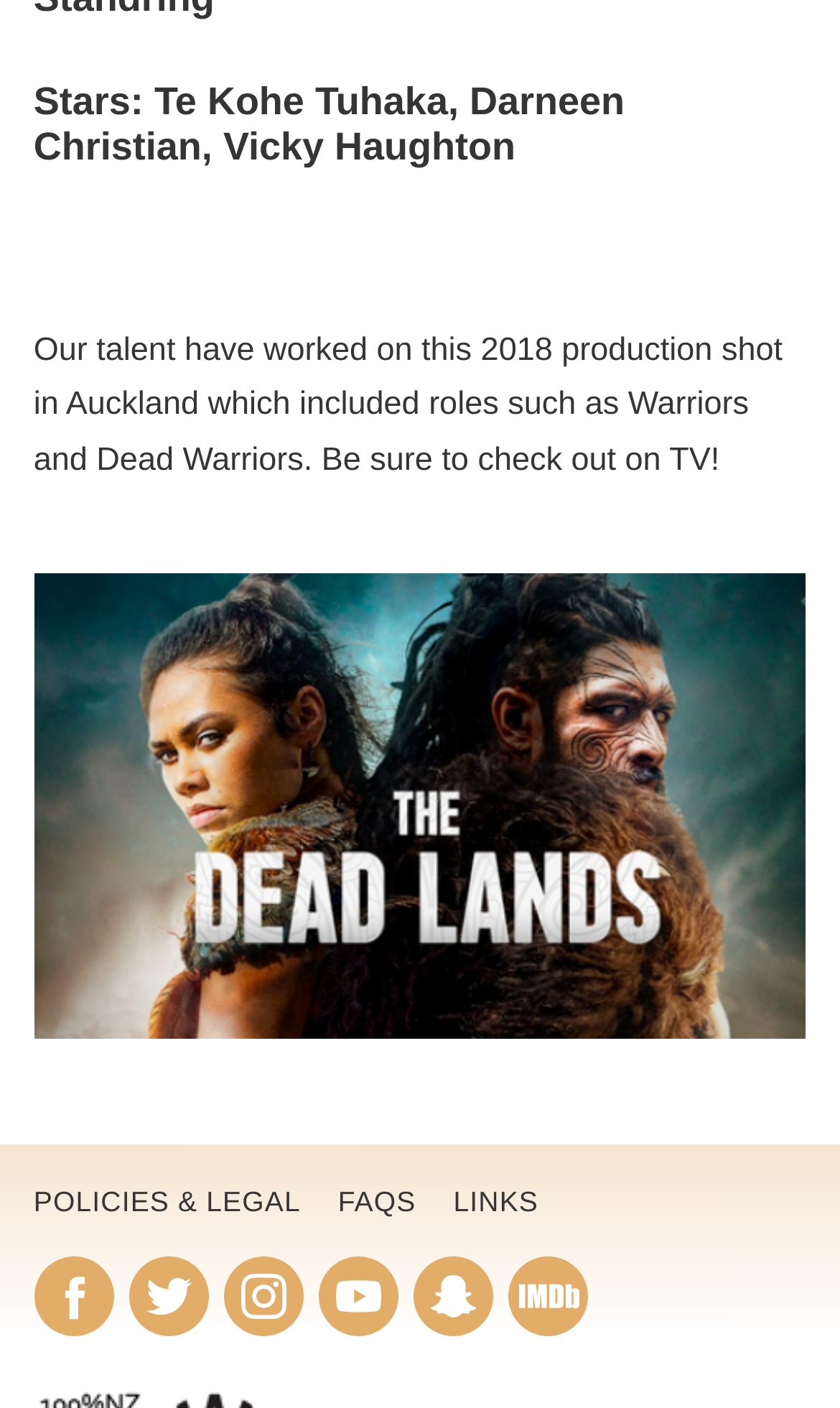Specify the bounding box coordinates for the region that must be clicked to perform the given instruction: "Go to POLICIES & LEGAL page".

[0.018, 0.836, 0.38, 0.87]